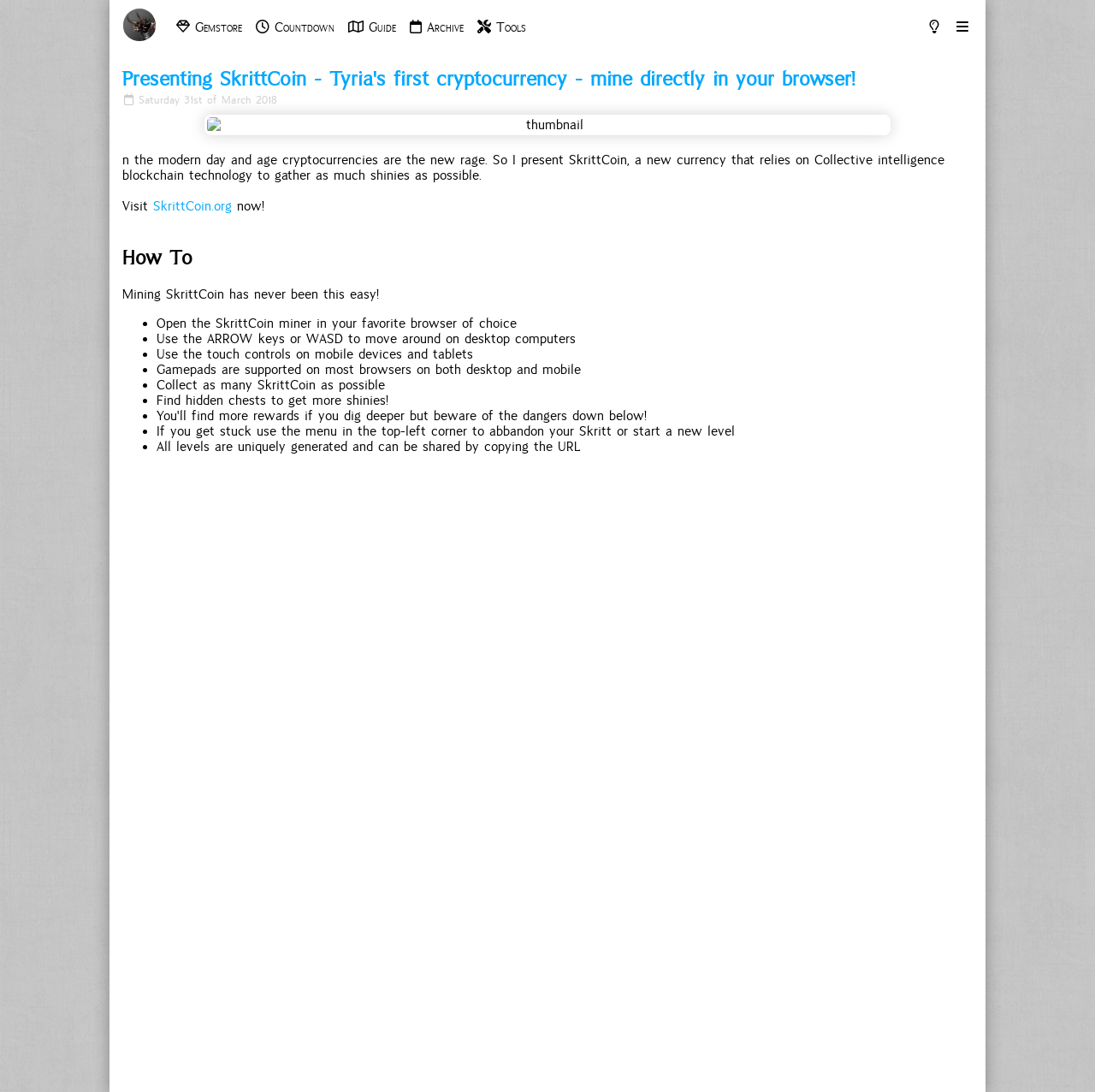Find the bounding box coordinates of the clickable element required to execute the following instruction: "Check the countdown". Provide the coordinates as four float numbers between 0 and 1, i.e., [left, top, right, bottom].

[0.234, 0.018, 0.305, 0.032]